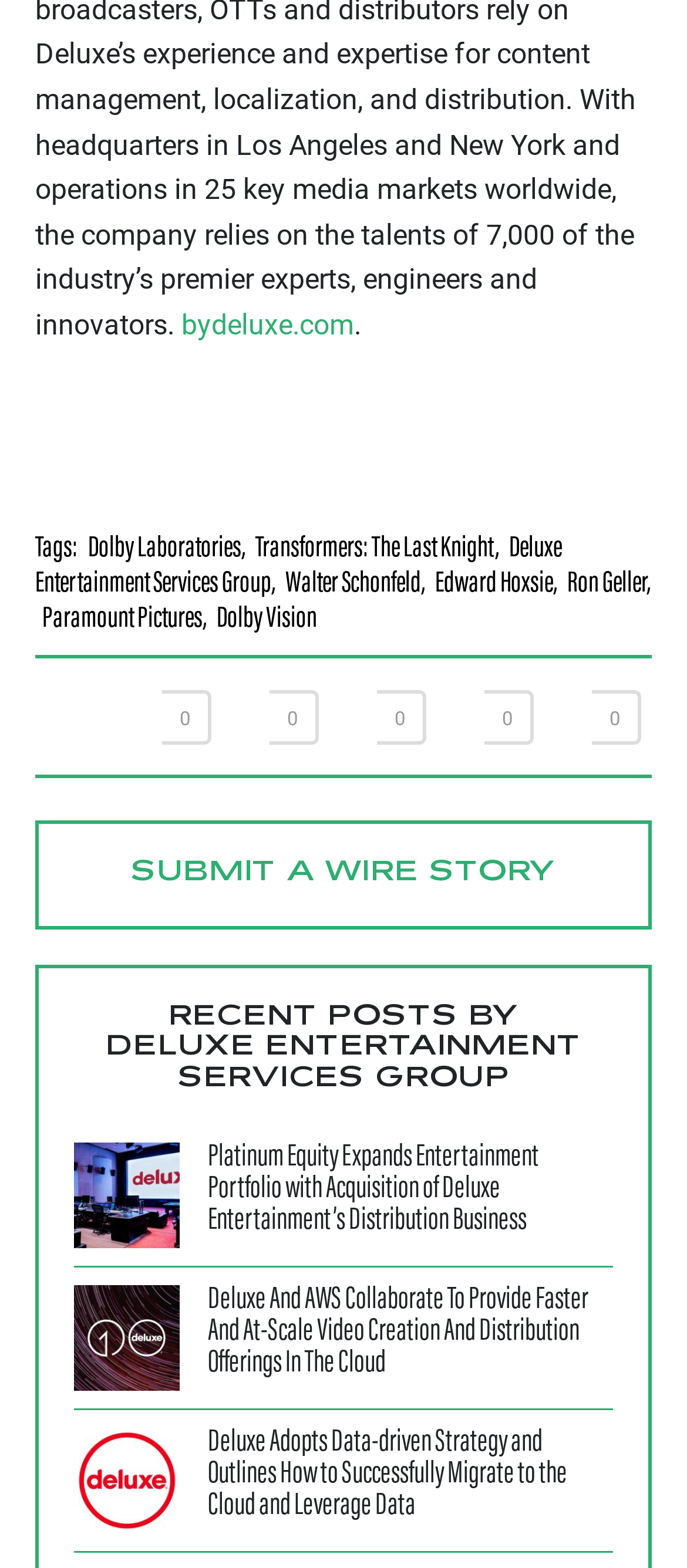Identify the bounding box coordinates for the element you need to click to achieve the following task: "Click on the link to Dolby Laboratories". Provide the bounding box coordinates as four float numbers between 0 and 1, in the form [left, top, right, bottom].

[0.118, 0.342, 0.351, 0.361]